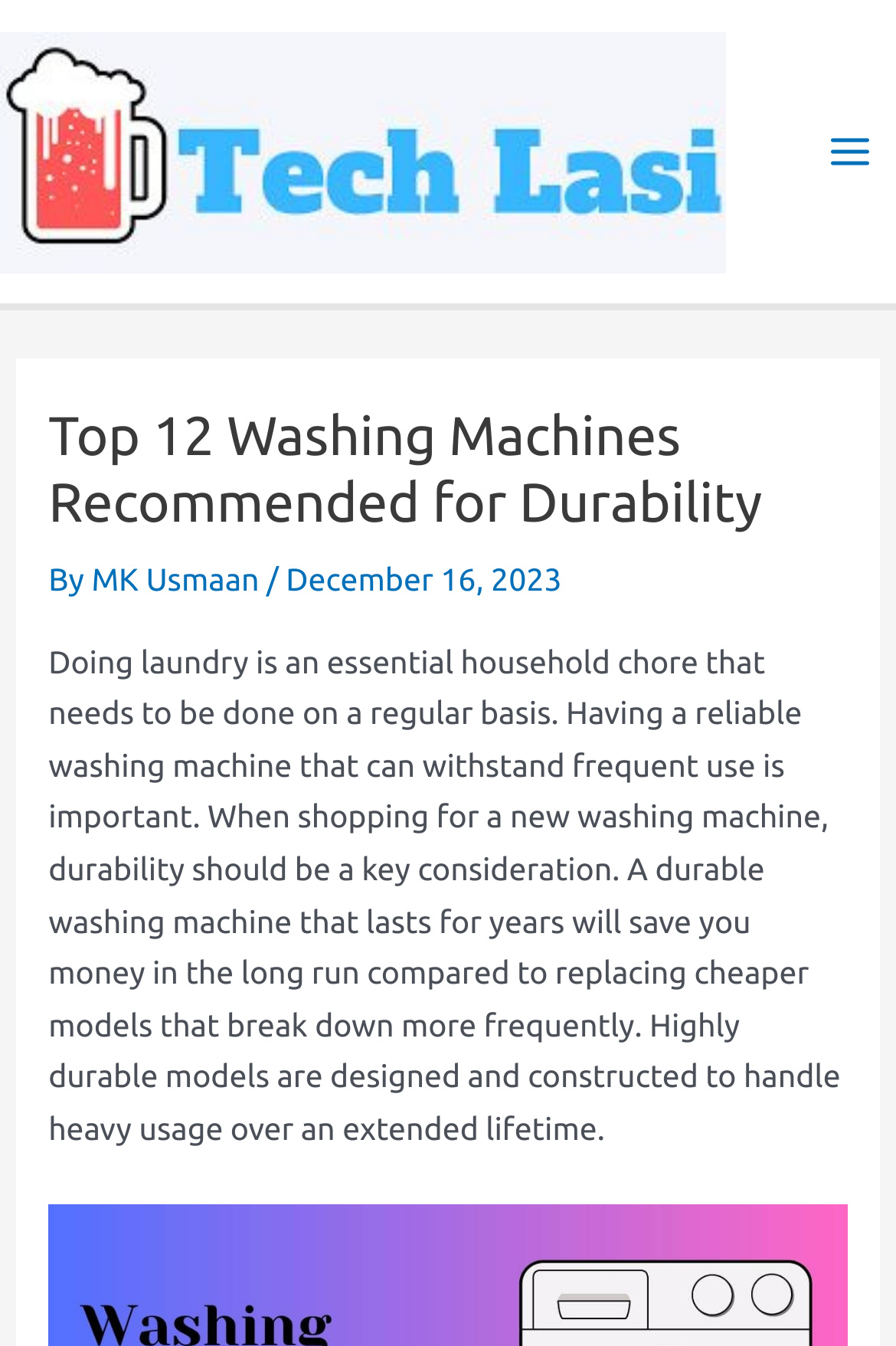What is the importance of a reliable washing machine?
Please provide a single word or phrase as your answer based on the screenshot.

save money